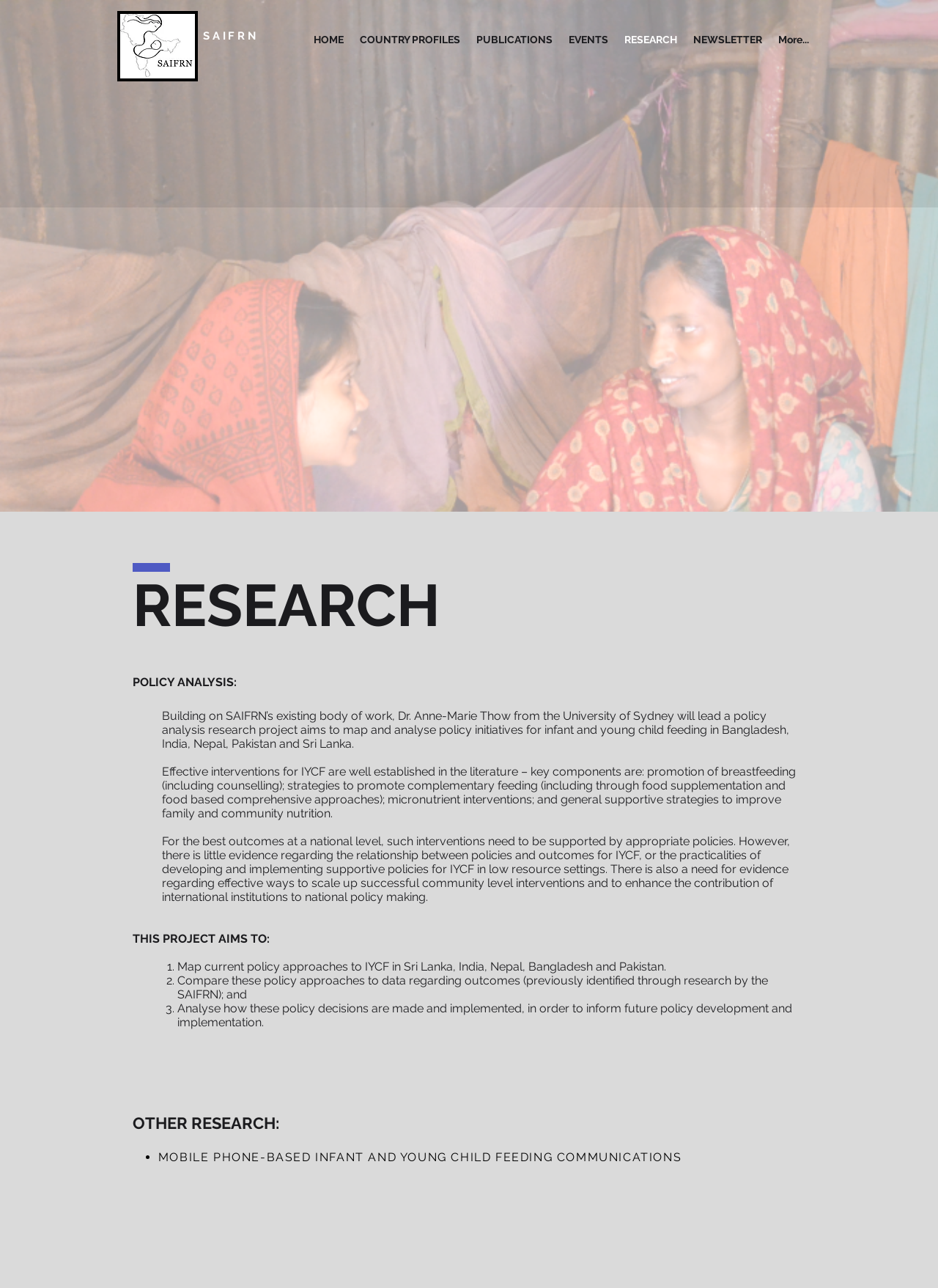What is the title of the other research project mentioned?
Look at the screenshot and provide an in-depth answer.

The title of the other research project mentioned can be found in the heading element with the text 'MOBILE PHONE-BASED INFANT AND YOUNG CHILD FEEDING COMMUNICATIONS' which is a child element of the root element.